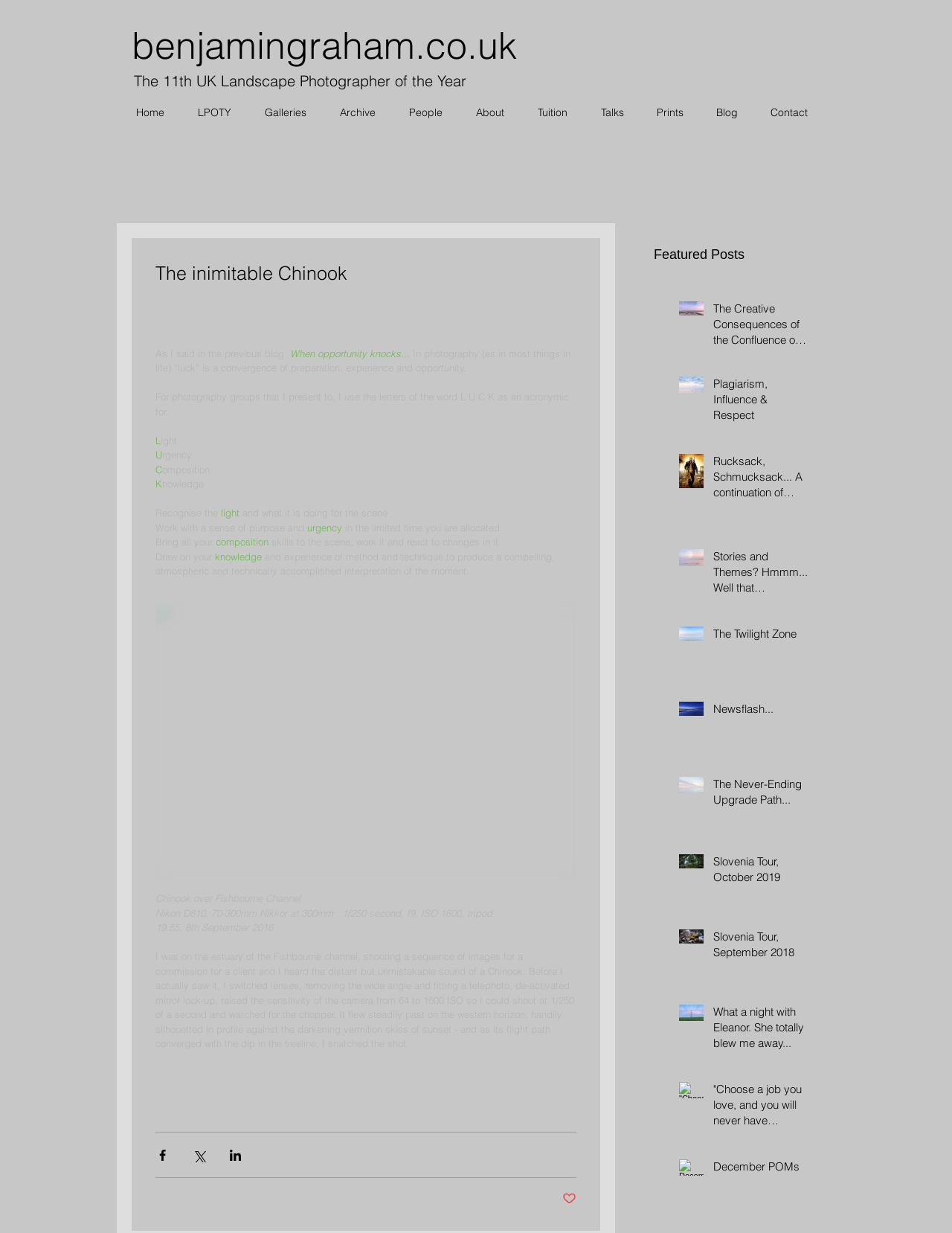Pinpoint the bounding box coordinates of the clickable area necessary to execute the following instruction: "Click the 'Contact' link". The coordinates should be given as four float numbers between 0 and 1, namely [left, top, right, bottom].

[0.792, 0.083, 0.866, 0.1]